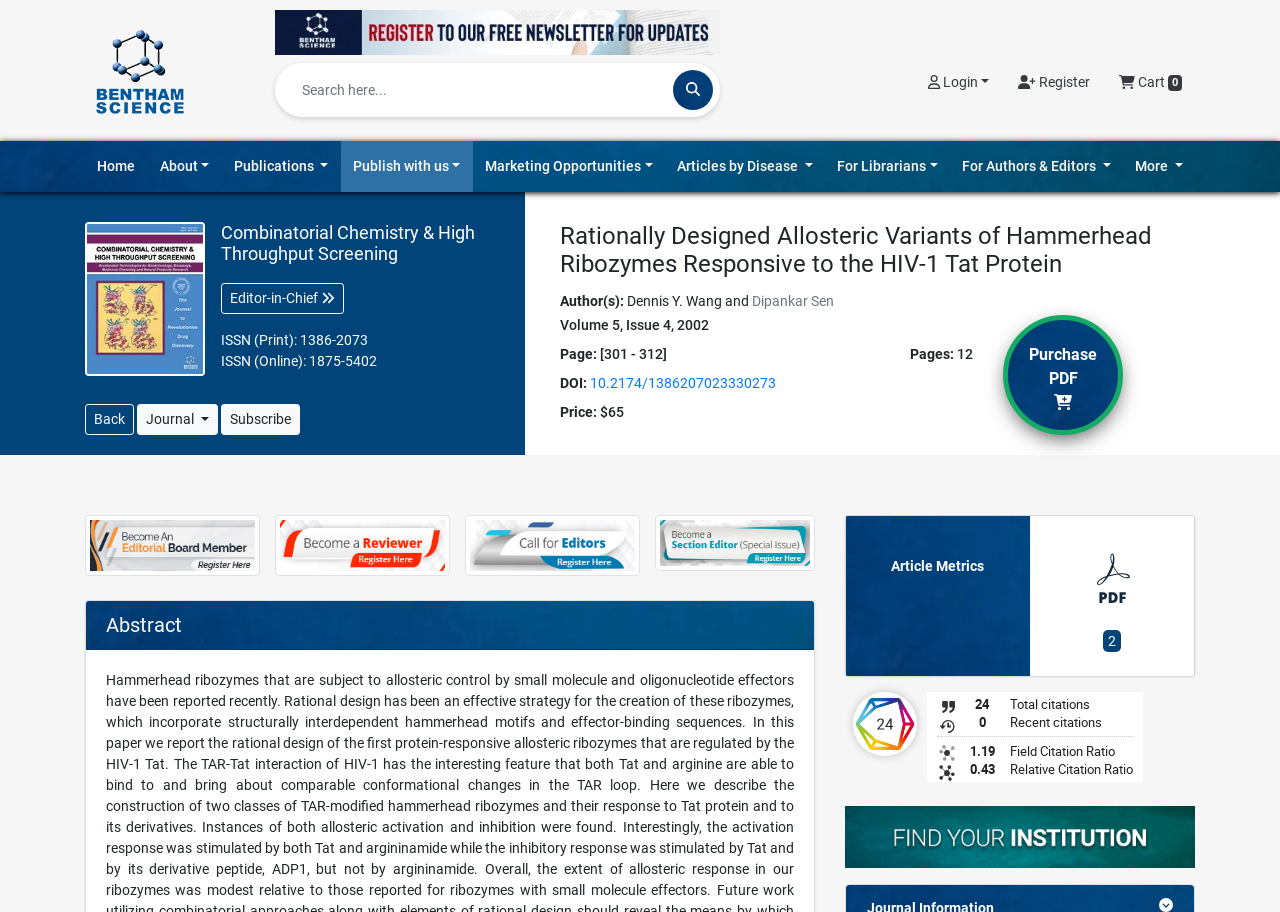Determine the bounding box coordinates for the clickable element to execute this instruction: "View the publication details". Provide the coordinates as four float numbers between 0 and 1, i.e., [left, top, right, bottom].

[0.438, 0.243, 0.934, 0.305]